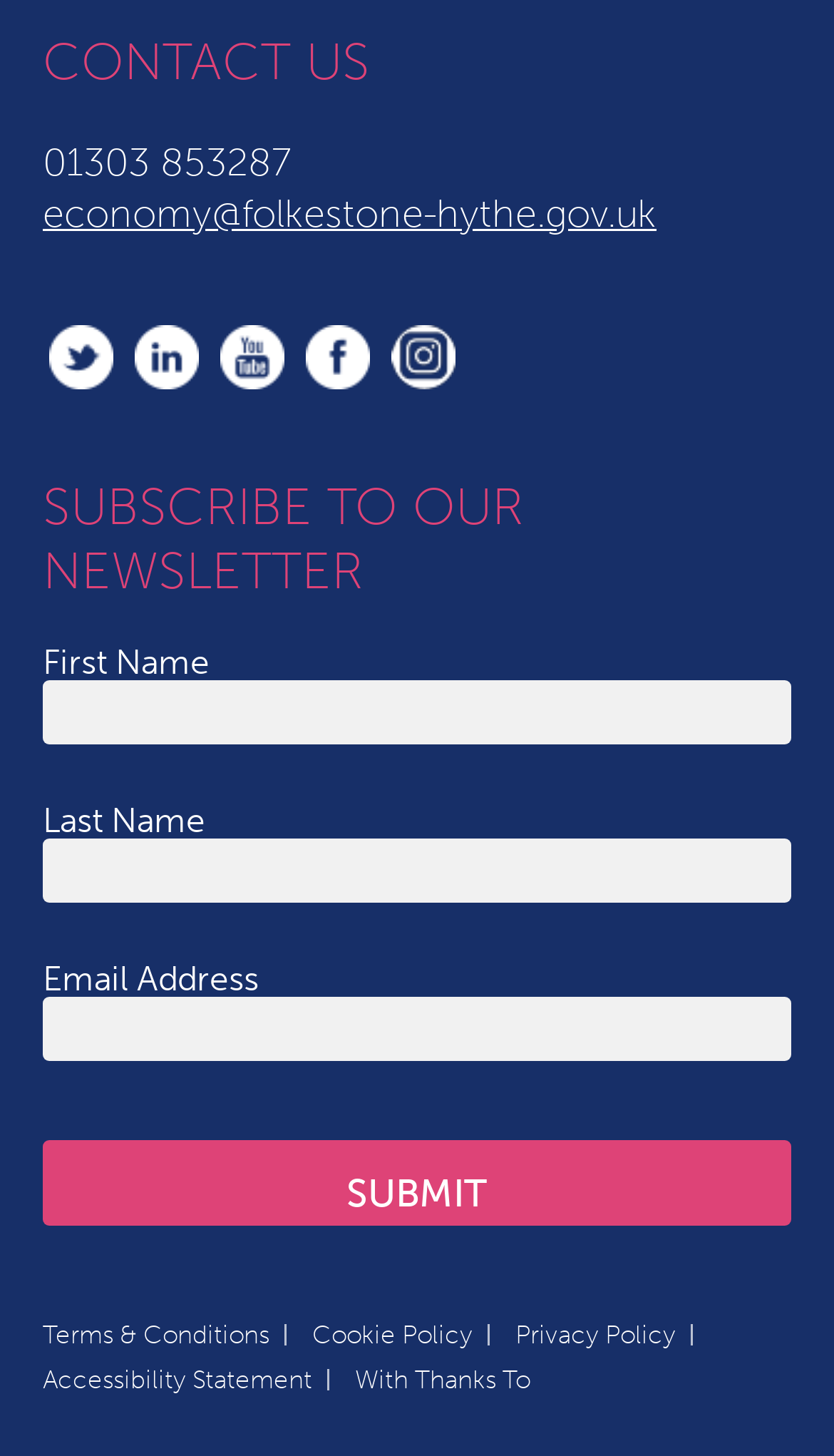Carefully examine the image and provide an in-depth answer to the question: What policies are available to read?

These policies are listed as link elements at the bottom of the webpage, and they are likely to provide more information about the website's terms and conditions, cookie usage, privacy, and accessibility.